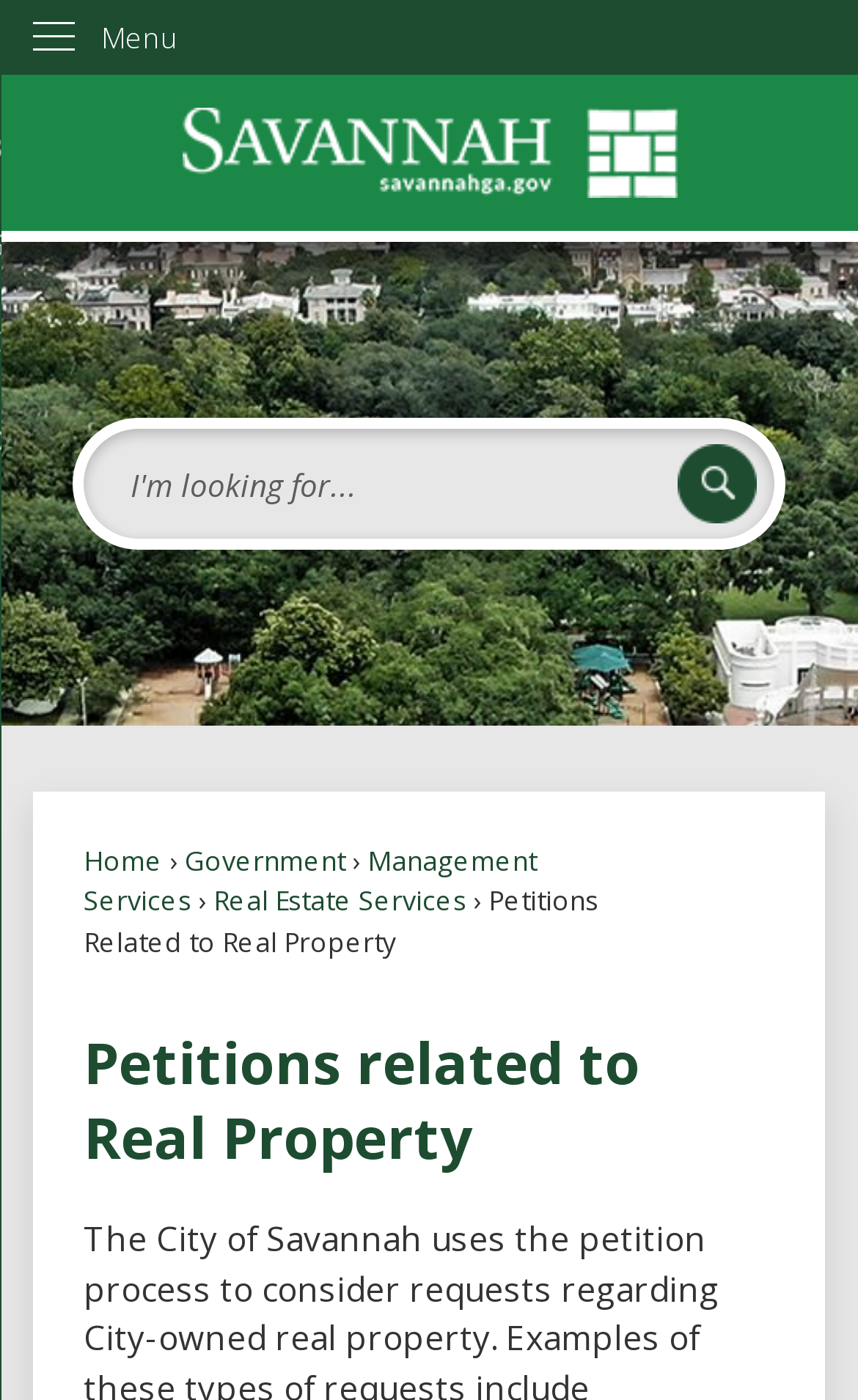Please specify the bounding box coordinates of the element that should be clicked to execute the given instruction: 'View real estate services'. Ensure the coordinates are four float numbers between 0 and 1, expressed as [left, top, right, bottom].

[0.249, 0.63, 0.544, 0.657]